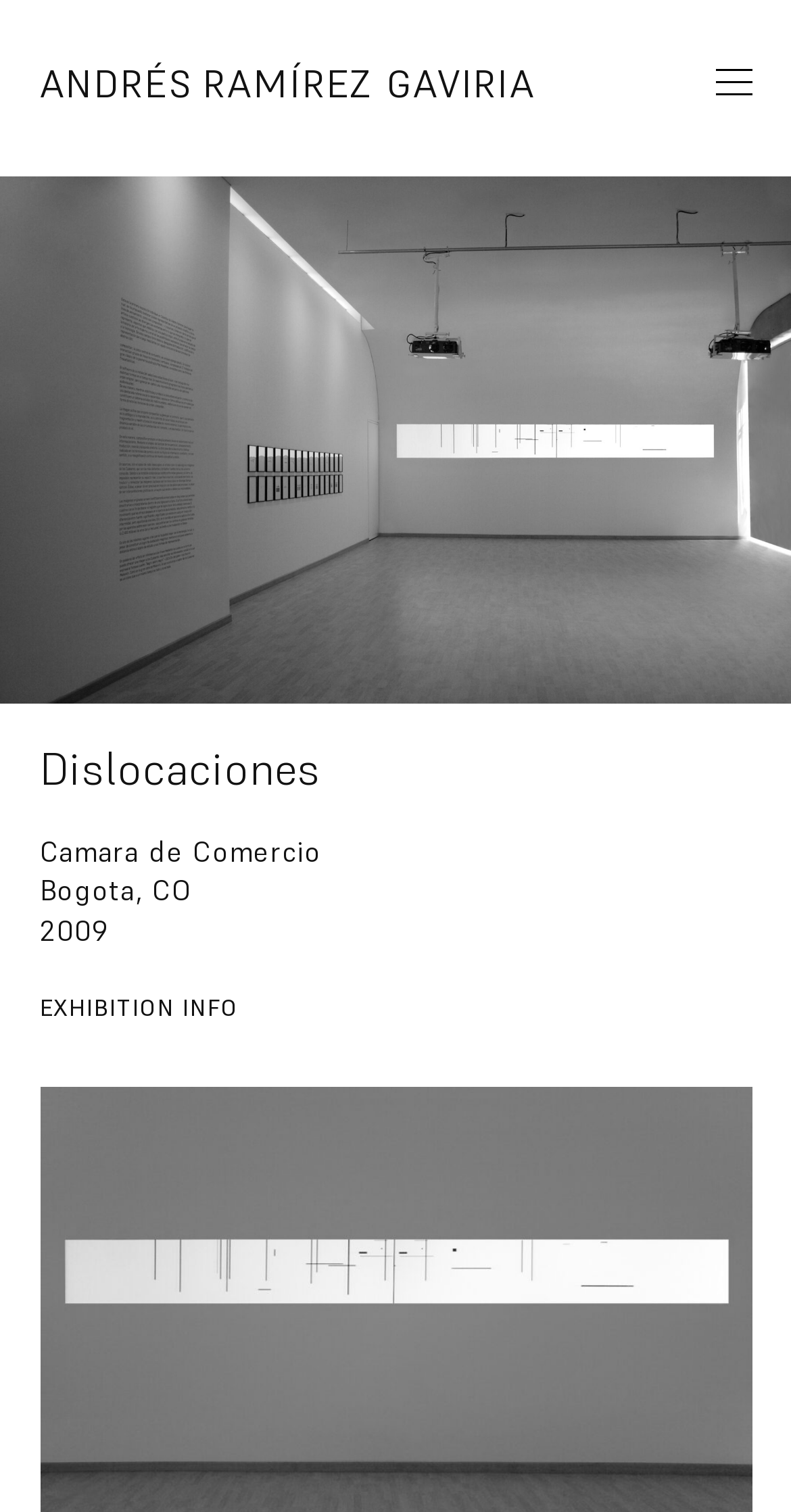What is the location of the Camara de Comercio?
Make sure to answer the question with a detailed and comprehensive explanation.

The location of the Camara de Comercio can be found in the static text 'Bogota, CO' which is below the heading 'Dislocaciones'.